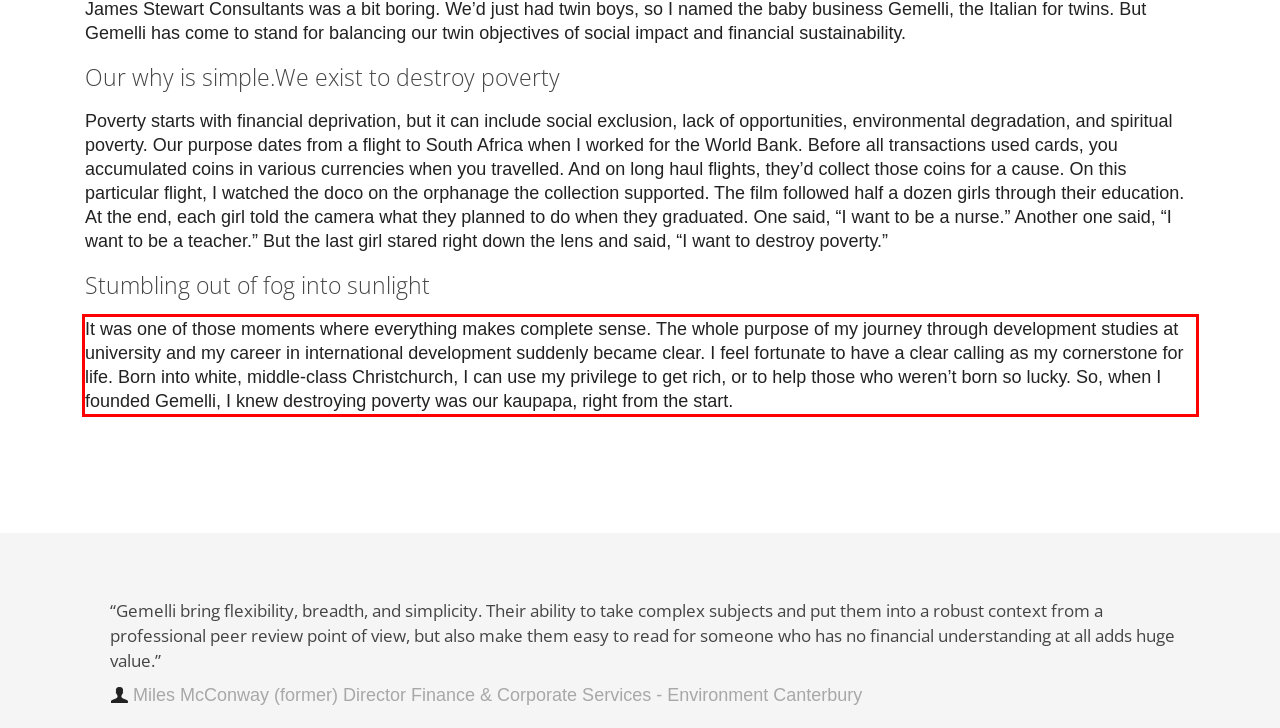Within the screenshot of the webpage, locate the red bounding box and use OCR to identify and provide the text content inside it.

It was one of those moments where everything makes complete sense. The whole purpose of my journey through development studies at university and my career in international development suddenly became clear. I feel fortunate to have a clear calling as my cornerstone for life. Born into white, middle-class Christchurch, I can use my privilege to get rich, or to help those who weren’t born so lucky. So, when I founded Gemelli, I knew destroying poverty was our kaupapa, right from the start.